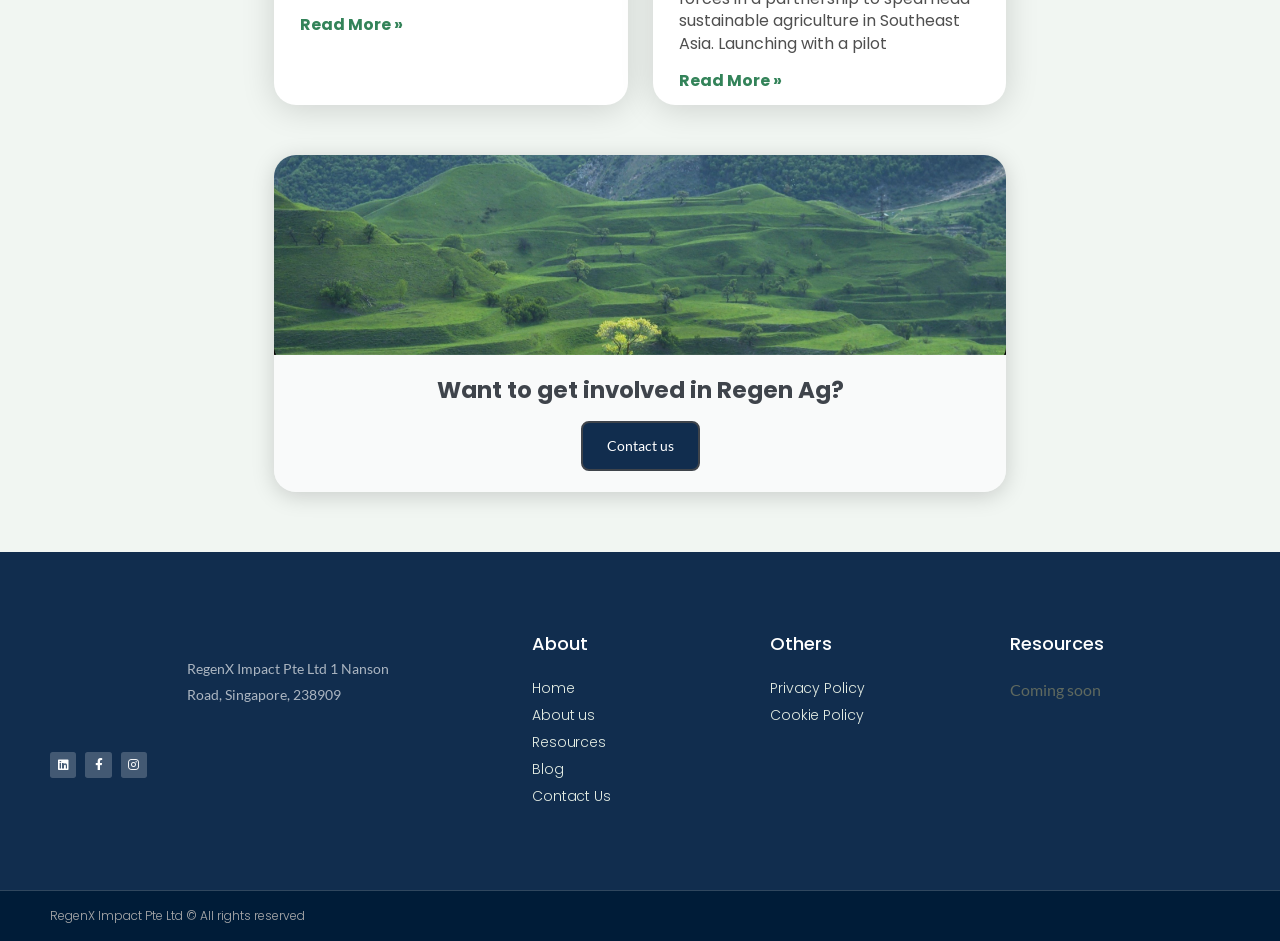Can you identify the bounding box coordinates of the clickable region needed to carry out this instruction: 'Visit the company's Facebook page'? The coordinates should be four float numbers within the range of 0 to 1, stated as [left, top, right, bottom].

None